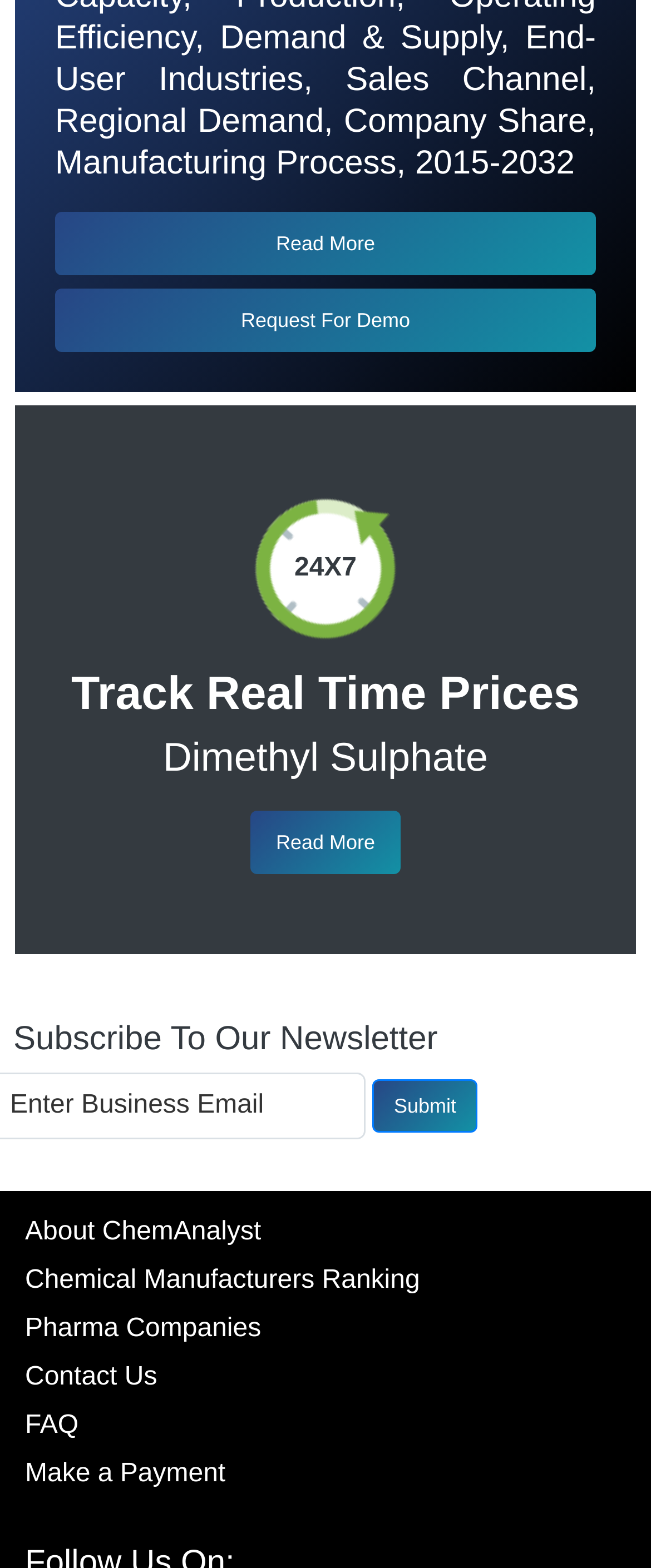Respond with a single word or phrase:
How many links are there in the footer section?

5